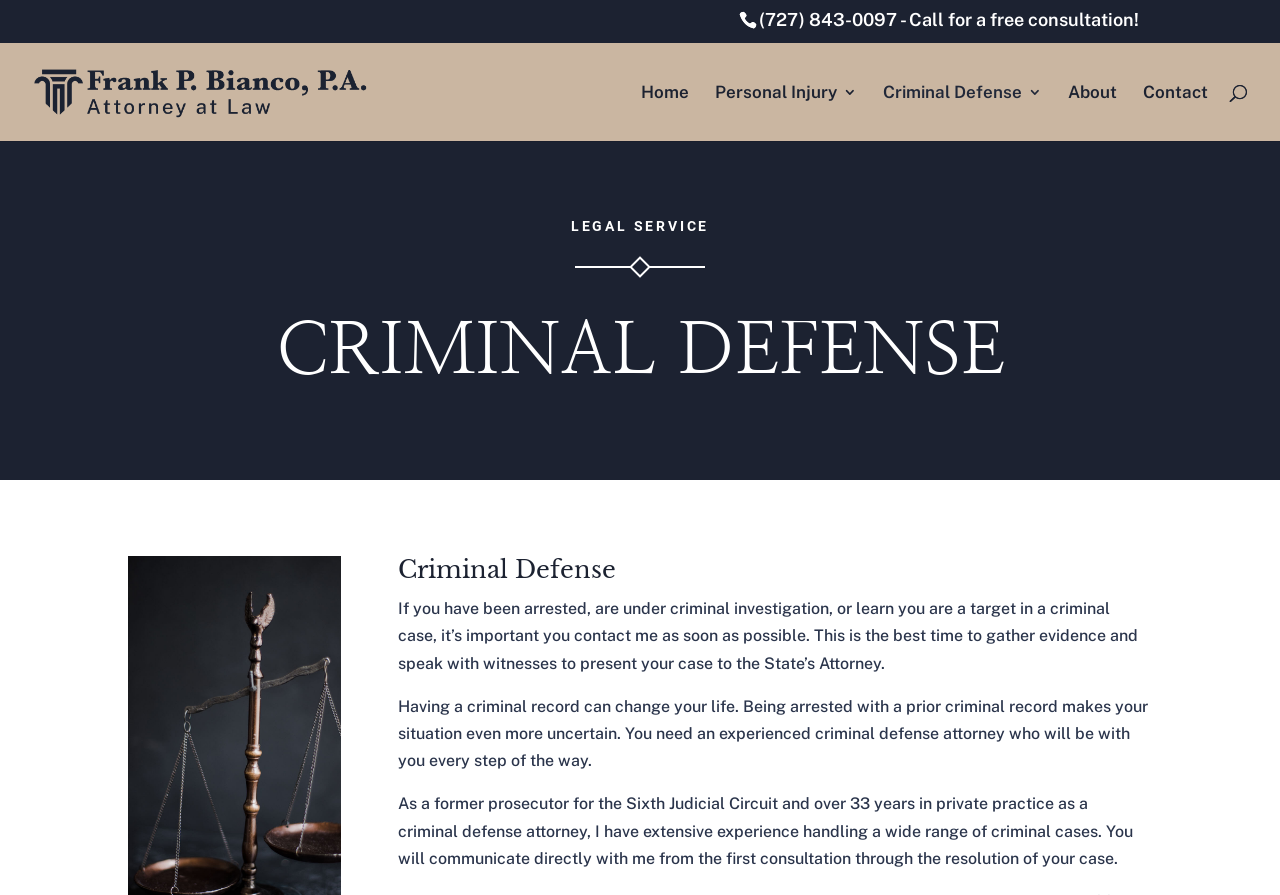Locate the bounding box coordinates of the element you need to click to accomplish the task described by this instruction: "Call for a free consultation".

[0.593, 0.01, 0.89, 0.034]